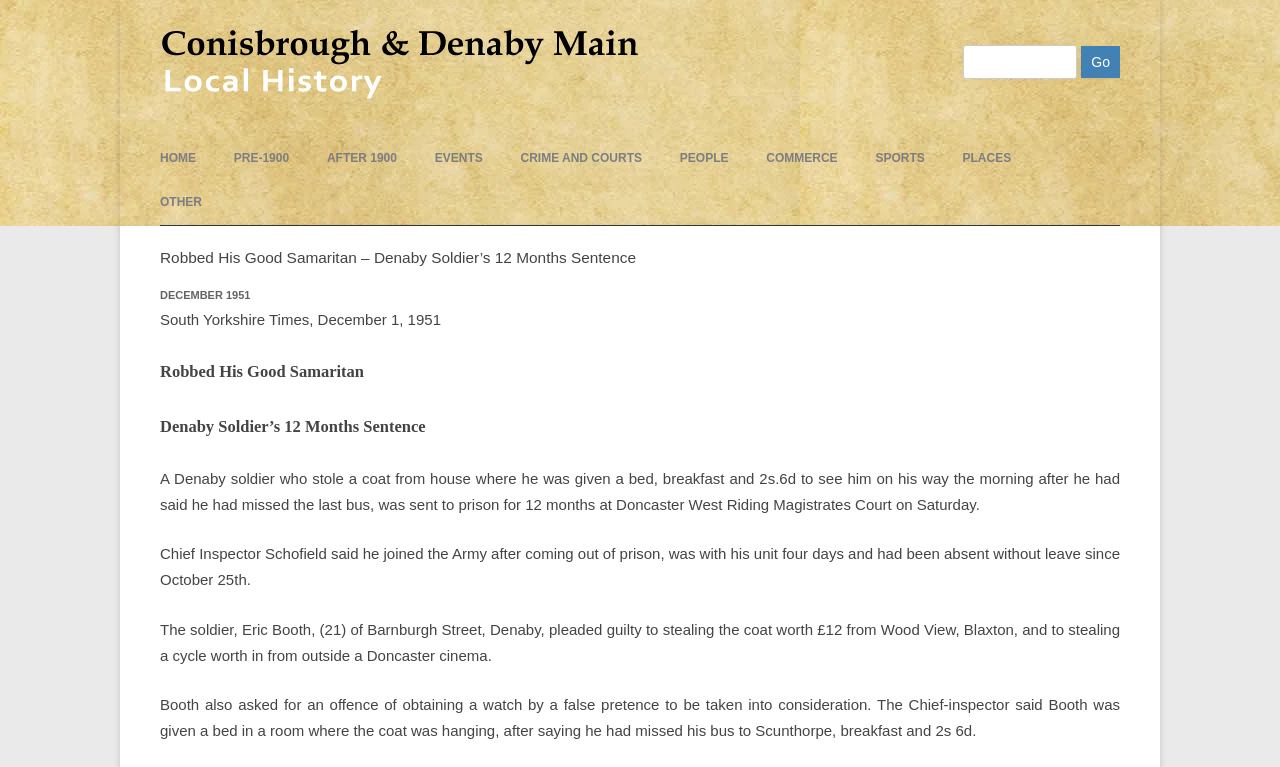Please locate the bounding box coordinates of the element that needs to be clicked to achieve the following instruction: "Search for local history". The coordinates should be four float numbers between 0 and 1, i.e., [left, top, right, bottom].

[0.752, 0.059, 0.842, 0.103]